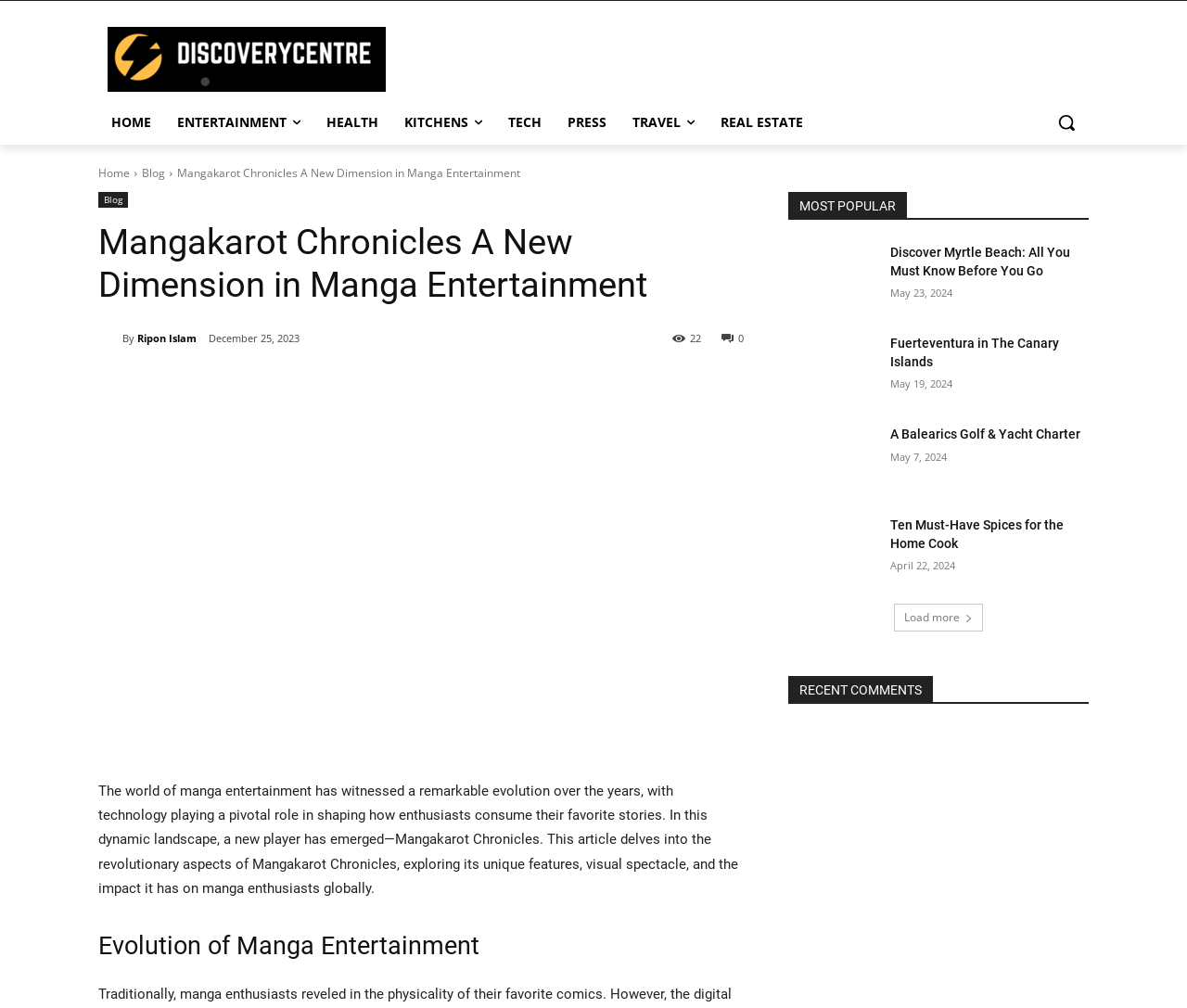Explain in detail what is displayed on the webpage.

The webpage is a blog article titled "Mangakarot Chronicles A New Dimension in Manga Entertainment" with a focus on the evolution of manga entertainment and the emergence of Mangakarot Chronicles. At the top, there is a logo and a navigation menu with links to various sections such as HOME, ENTERTAINMENT, HEALTH, and more. Below the navigation menu, there is a search button and a section with links to Home, Blog, and other related pages.

The main article is divided into sections, starting with an introduction that discusses the evolution of manga entertainment and the role of technology. The article then delves into the features and impact of Mangakarot Chronicles on manga enthusiasts globally.

On the right side of the page, there is a section titled "MOST POPULAR" that lists several articles with links, including "Discover Myrtle Beach: All You Must Know Before You Go", "Fuerteventura in The Canary Islands", and more. Each article has a heading, a link, and a timestamp indicating the date of publication.

At the bottom of the page, there is a section titled "RECENT COMMENTS" and a "Load more" button that allows users to load more comments.